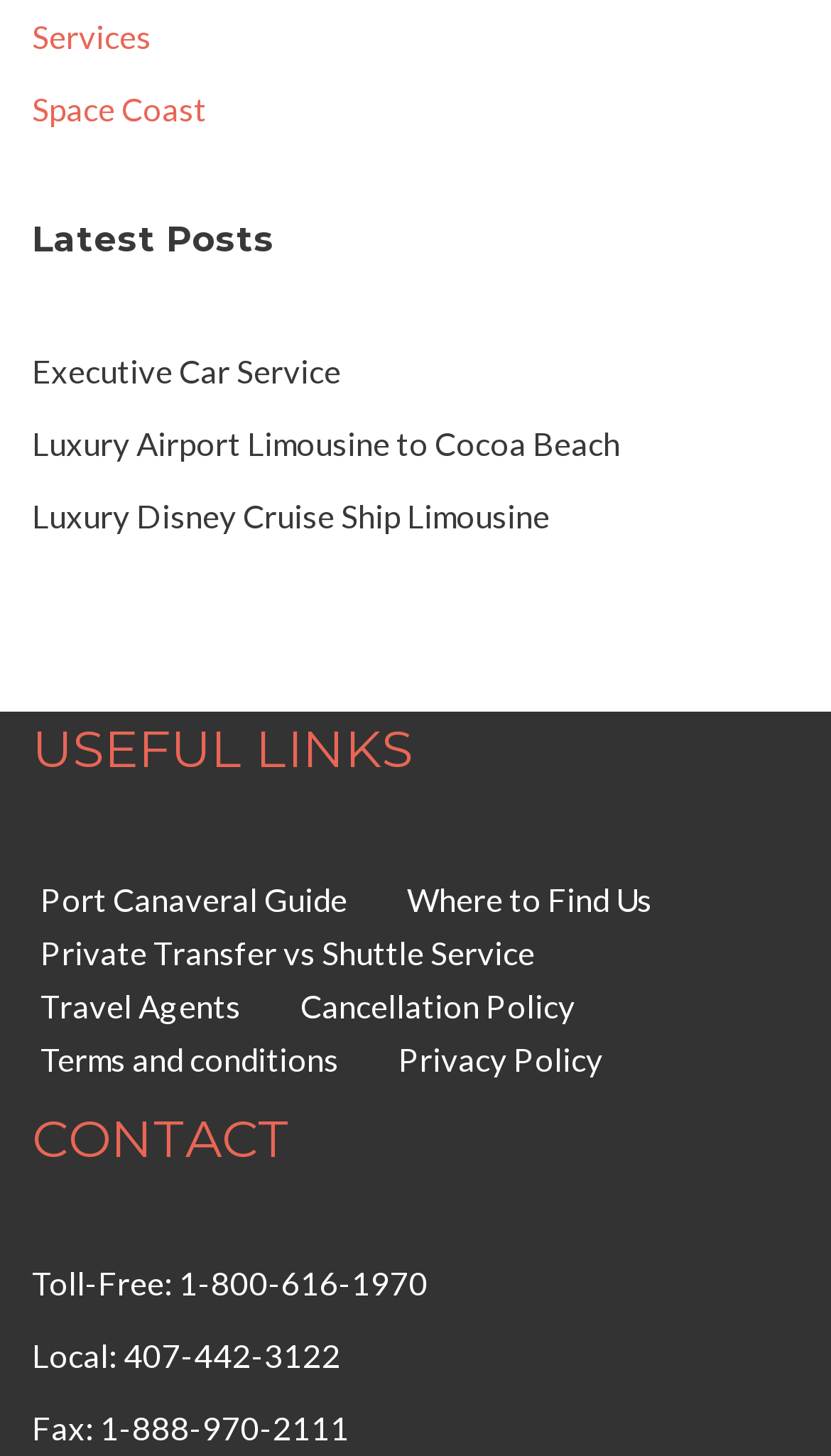Identify the bounding box of the UI component described as: "407-442-3122".

[0.149, 0.918, 0.41, 0.944]